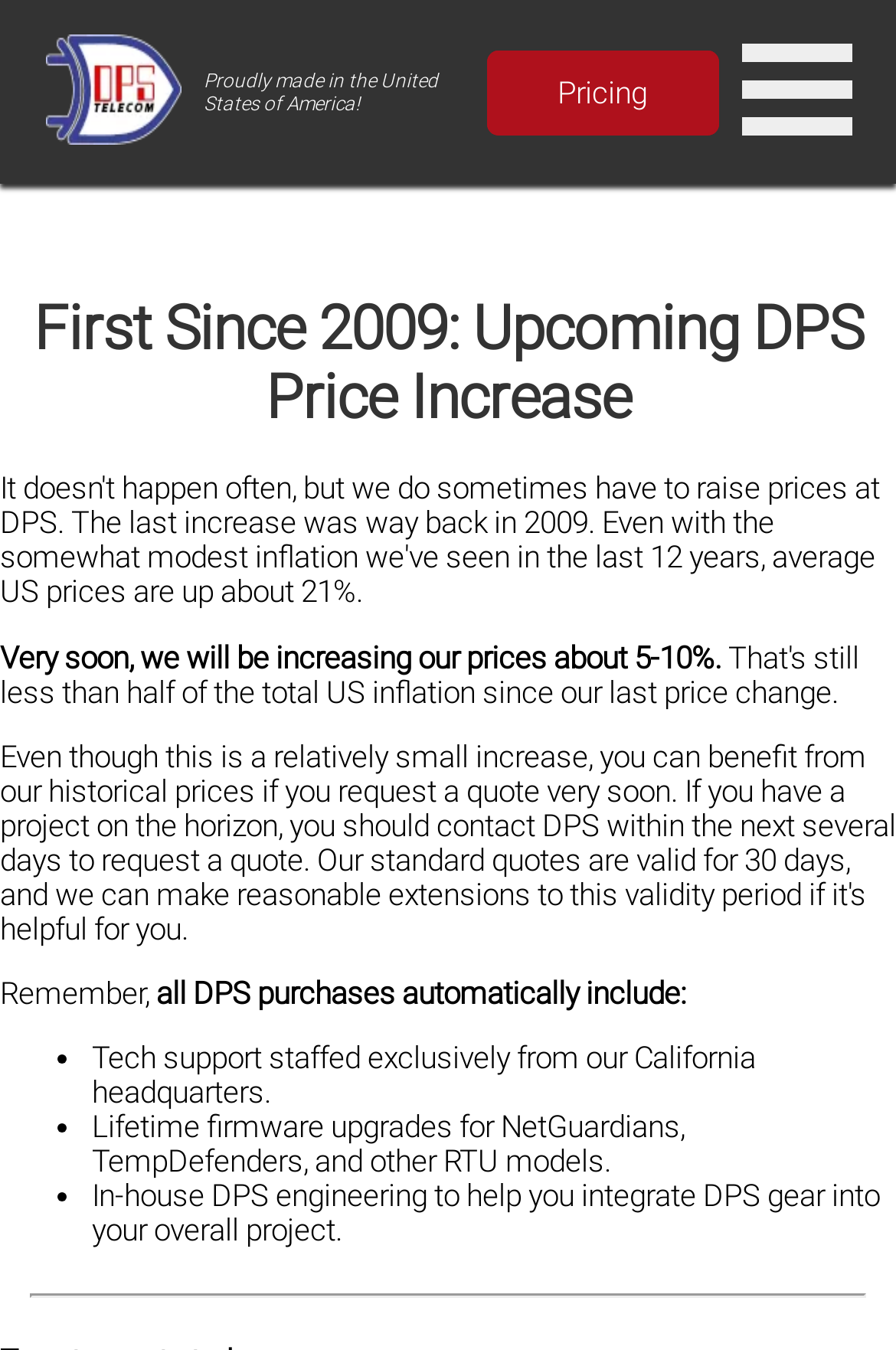Where is DPS's headquarters located?
Using the details shown in the screenshot, provide a comprehensive answer to the question.

The webpage mentions that DPS's tech support staff is exclusively from their California headquarters, indicating that the company's headquarters is located in California.